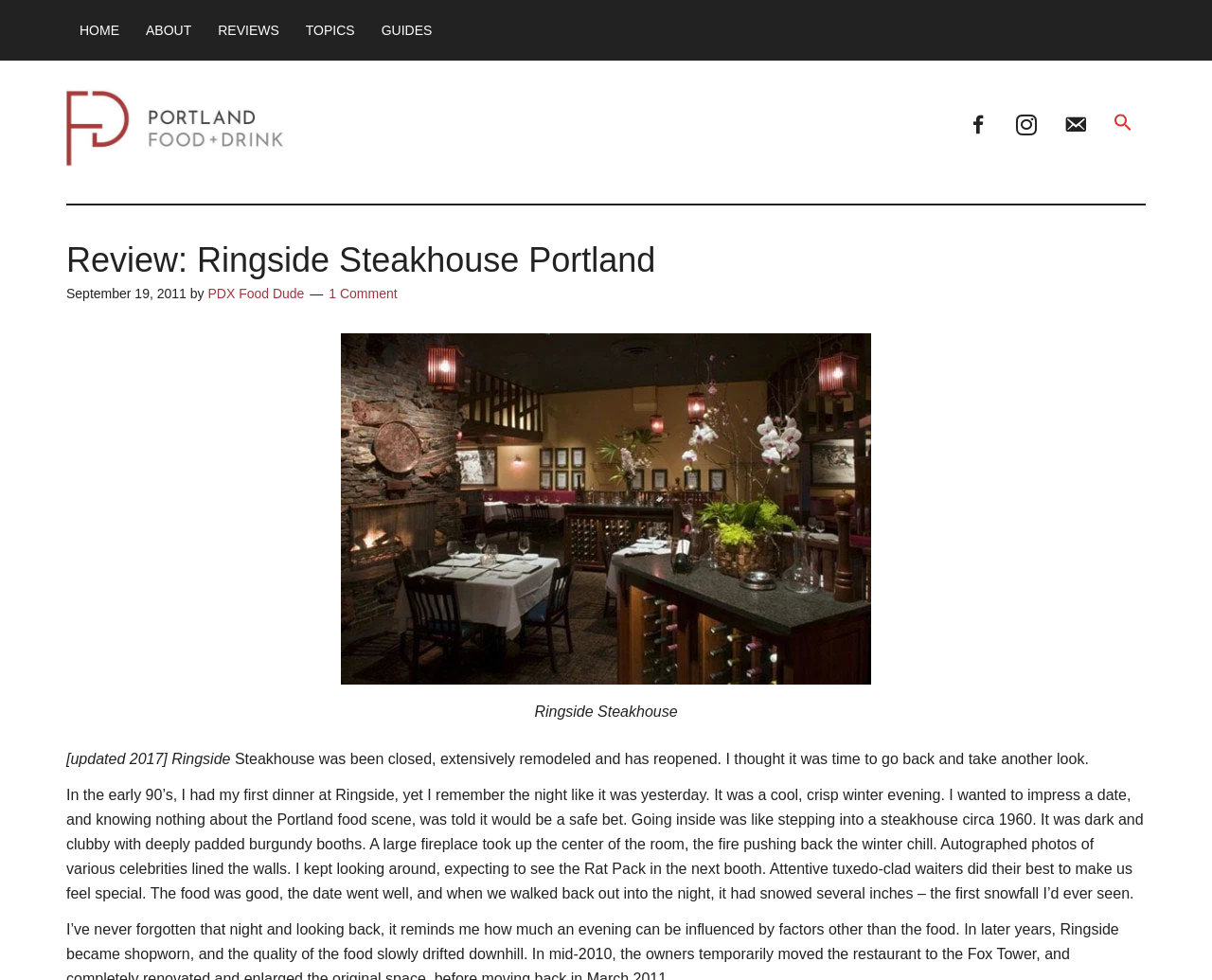Identify the bounding box coordinates of the specific part of the webpage to click to complete this instruction: "Visit FACEBOOK page".

[0.786, 0.107, 0.827, 0.154]